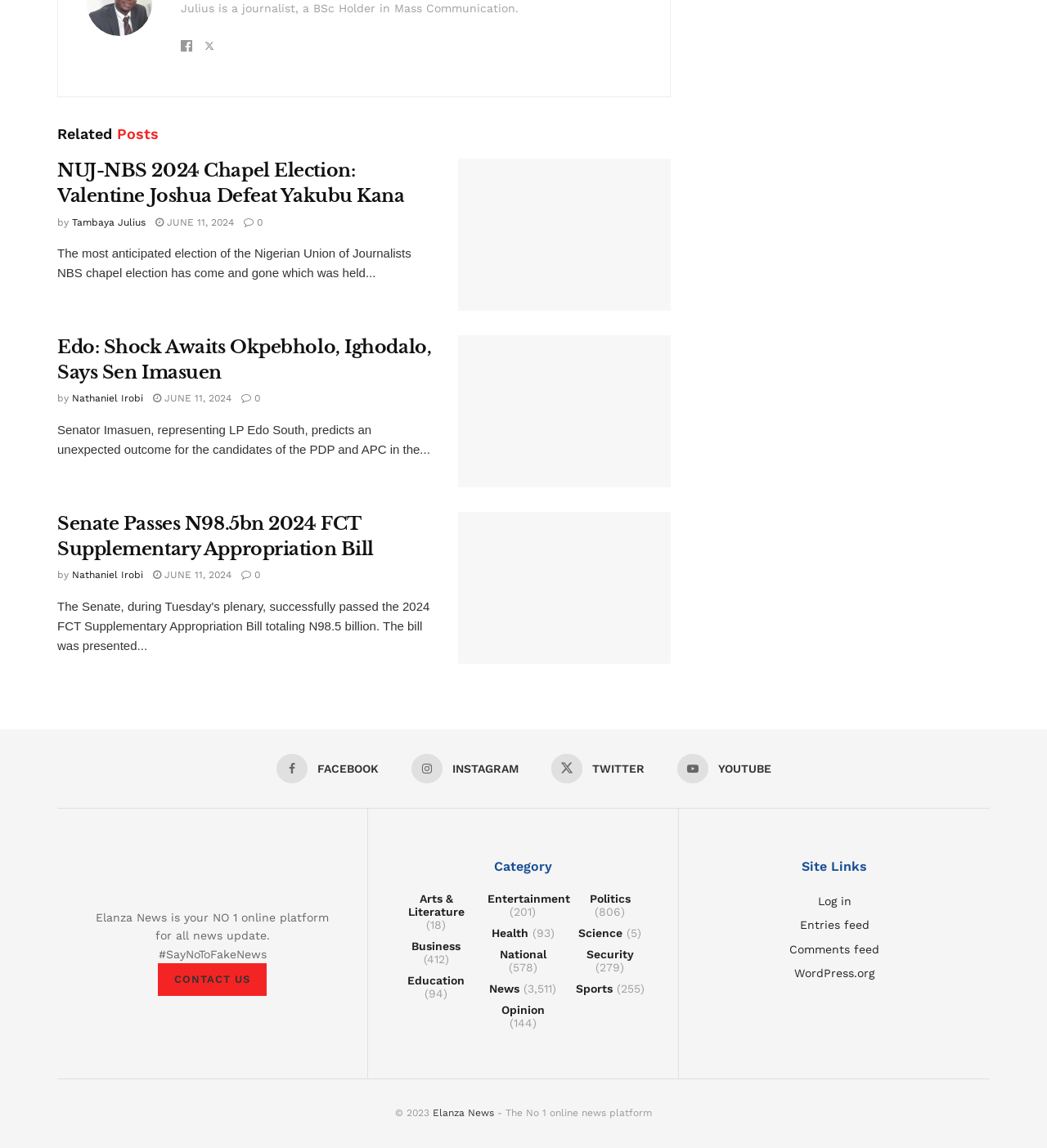Please identify the bounding box coordinates of the area that needs to be clicked to fulfill the following instruction: "Contact Elanza News."

[0.151, 0.839, 0.255, 0.868]